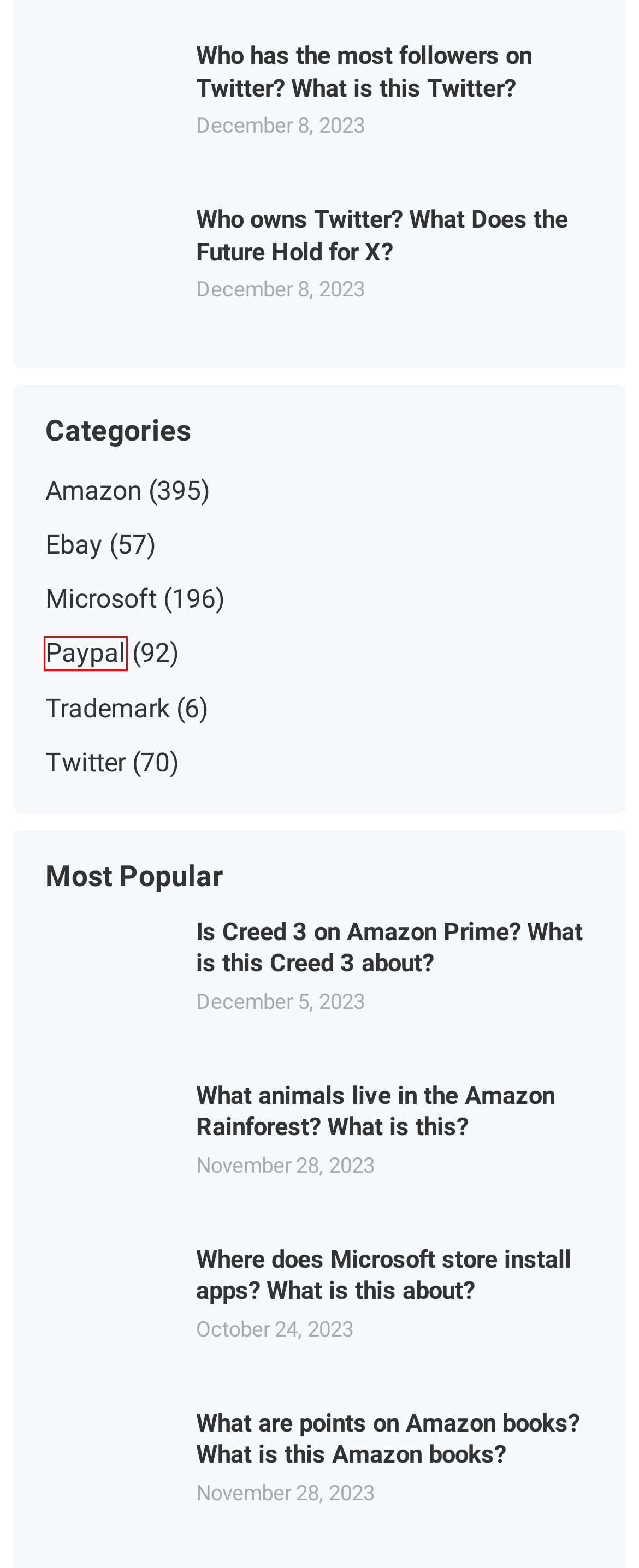Observe the provided screenshot of a webpage that has a red rectangle bounding box. Determine the webpage description that best matches the new webpage after clicking the element inside the red bounding box. Here are the candidates:
A. What animals live in the Amazon Rainforest? What is this?
B. Where does Microsoft store install apps? What is this about?
C. Is Creed 3 on Amazon Prime? What is this Creed 3 about?
D. Amazon - Collective Advertising
E. Trademark information about the brand identity such as logo, name, meaning, business mission
F. What are points on Amazon books? What is this Amazon books?
G. Microsoft - Collective Advertising
H. Paypal - Collective Advertising

H